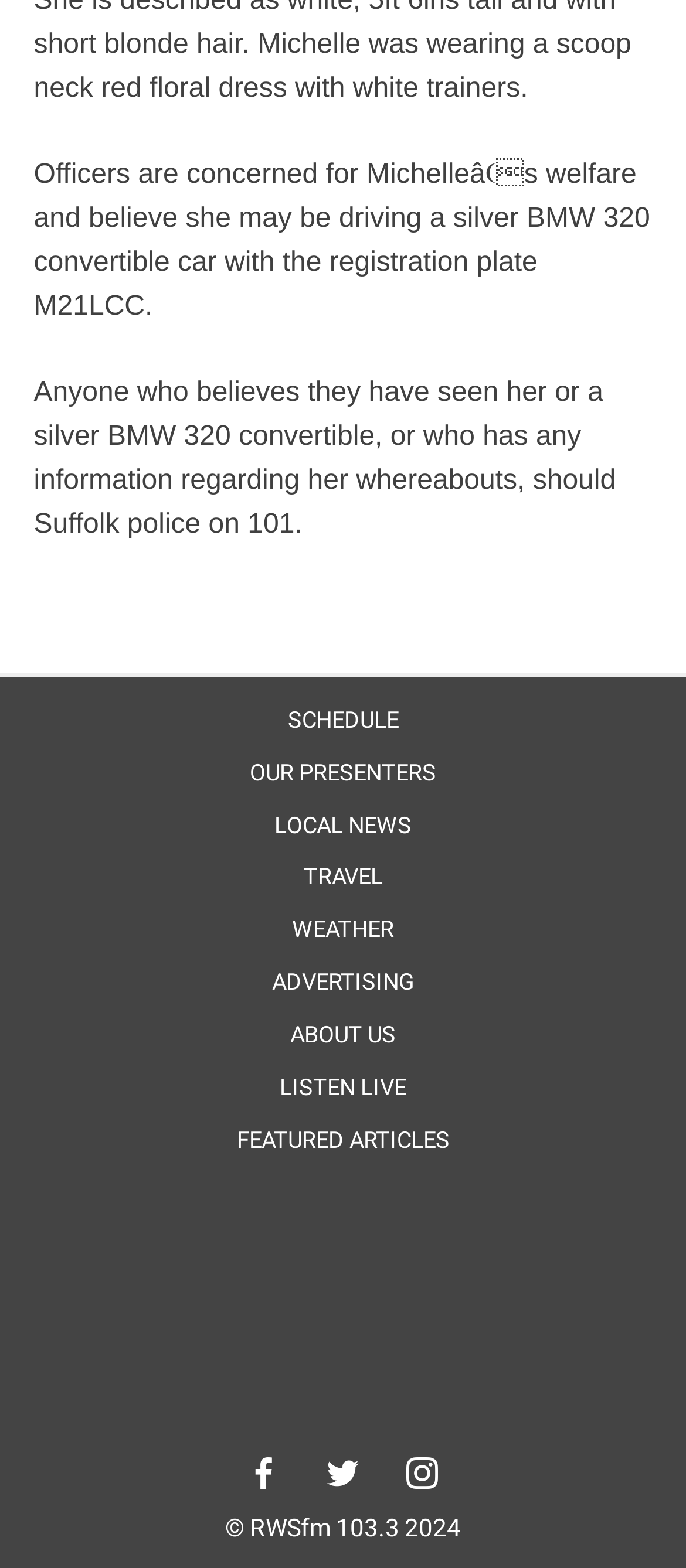Please locate the bounding box coordinates for the element that should be clicked to achieve the following instruction: "Check WEATHER". Ensure the coordinates are given as four float numbers between 0 and 1, i.e., [left, top, right, bottom].

[0.392, 0.58, 0.608, 0.606]